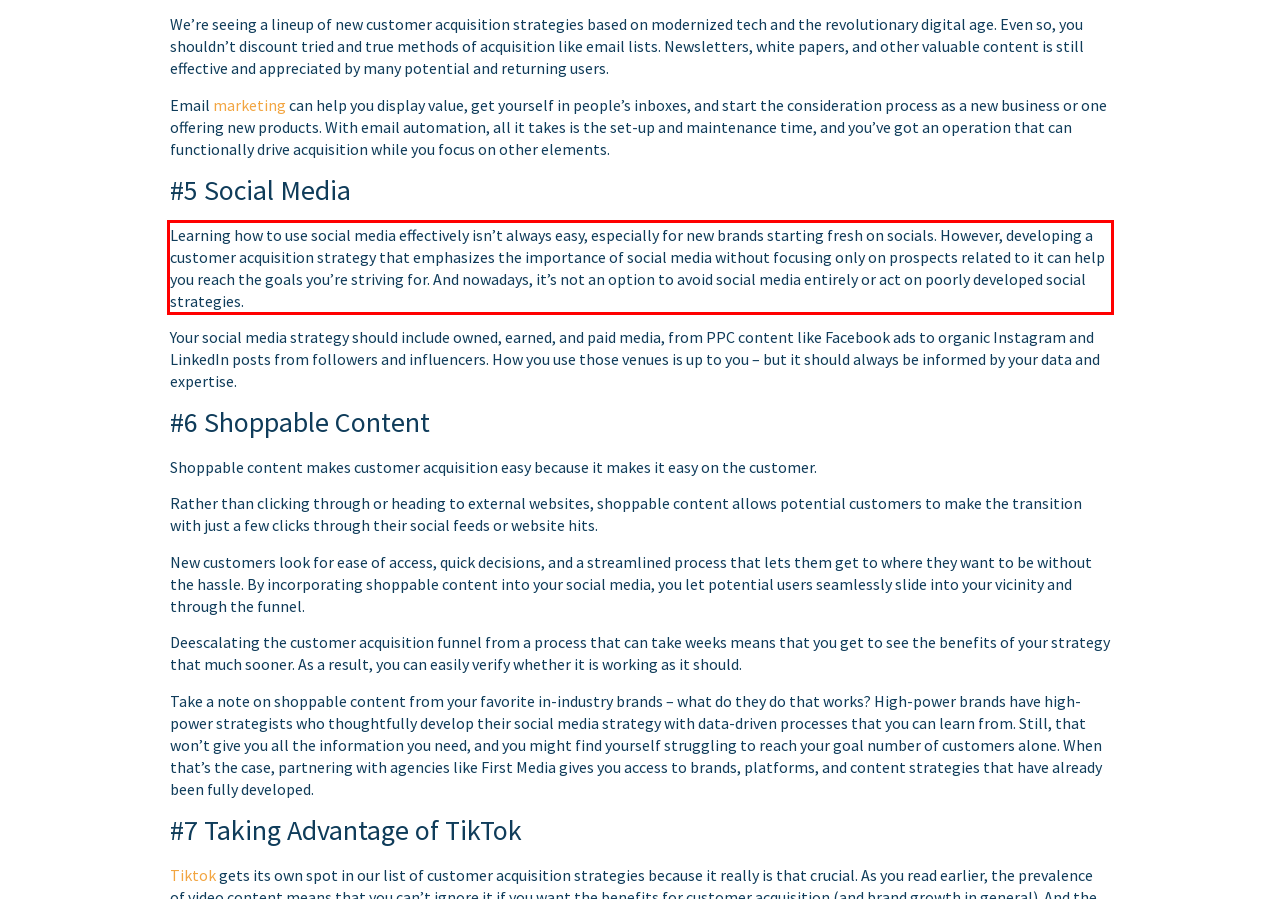Observe the screenshot of the webpage that includes a red rectangle bounding box. Conduct OCR on the content inside this red bounding box and generate the text.

Learning how to use social media effectively isn’t always easy, especially for new brands starting fresh on socials. However, developing a customer acquisition strategy that emphasizes the importance of social media without focusing only on prospects related to it can help you reach the goals you’re striving for. And nowadays, it’s not an option to avoid social media entirely or act on poorly developed social strategies.